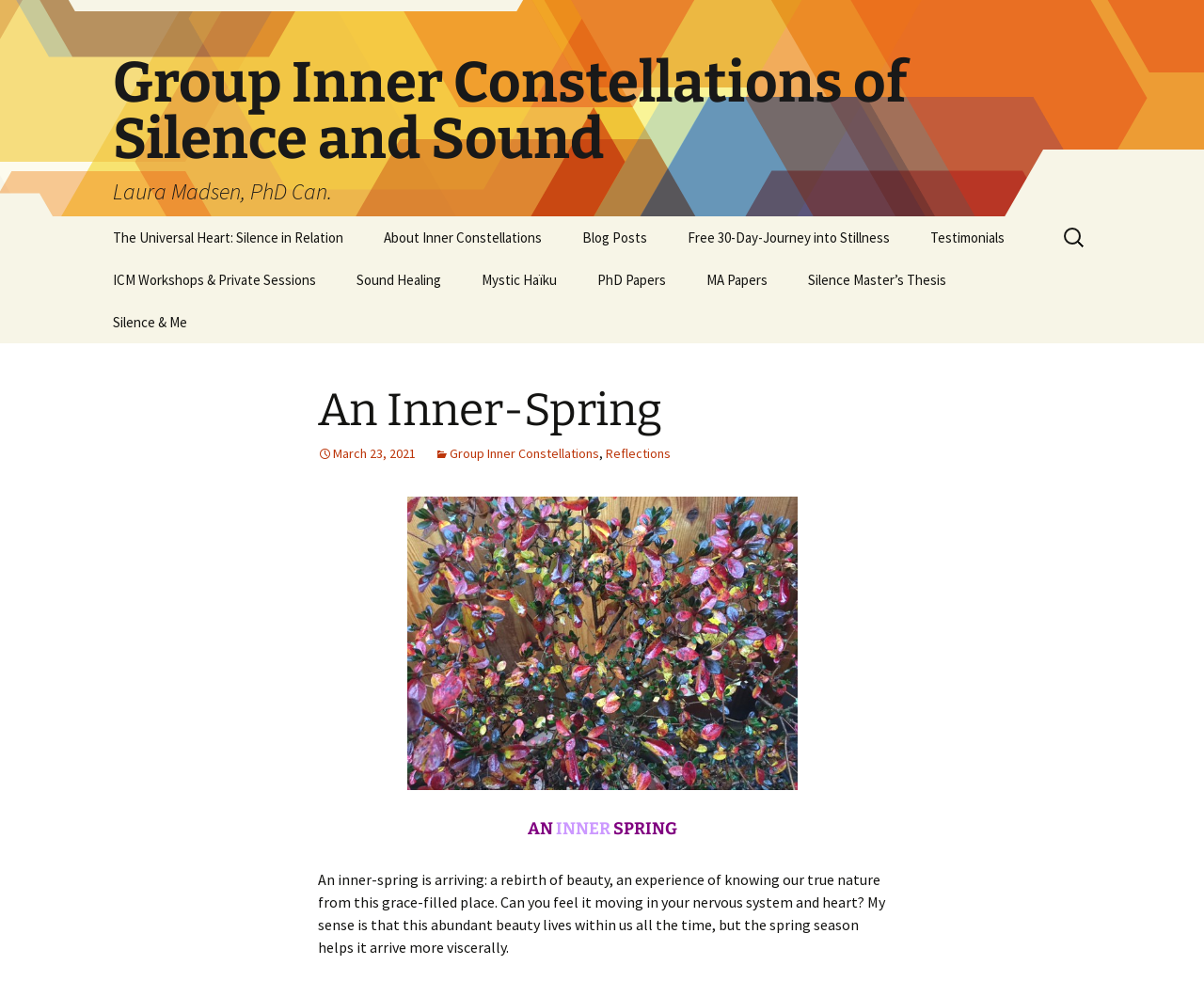Please locate the bounding box coordinates for the element that should be clicked to achieve the following instruction: "Go to 'A 30 Day Journey – Day 1'". Ensure the coordinates are given as four float numbers between 0 and 1, i.e., [left, top, right, bottom].

[0.555, 0.264, 0.712, 0.307]